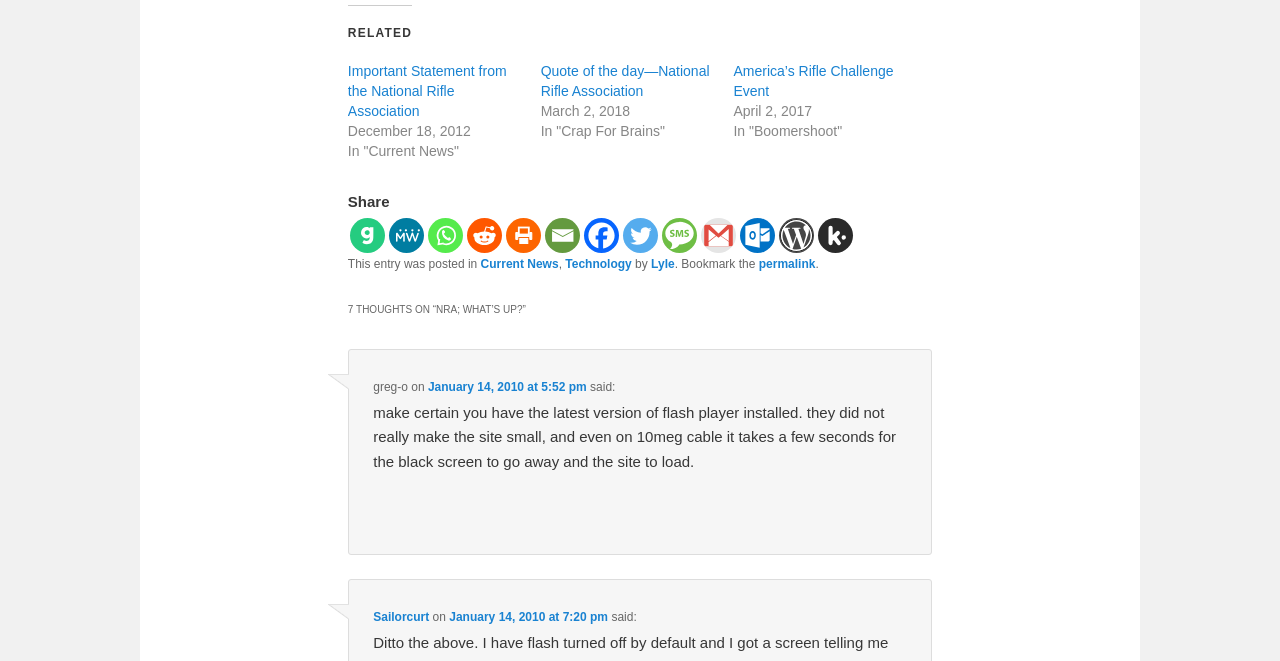What is the title of the first article?
Based on the image, give a one-word or short phrase answer.

NRA; WHAT’S UP?